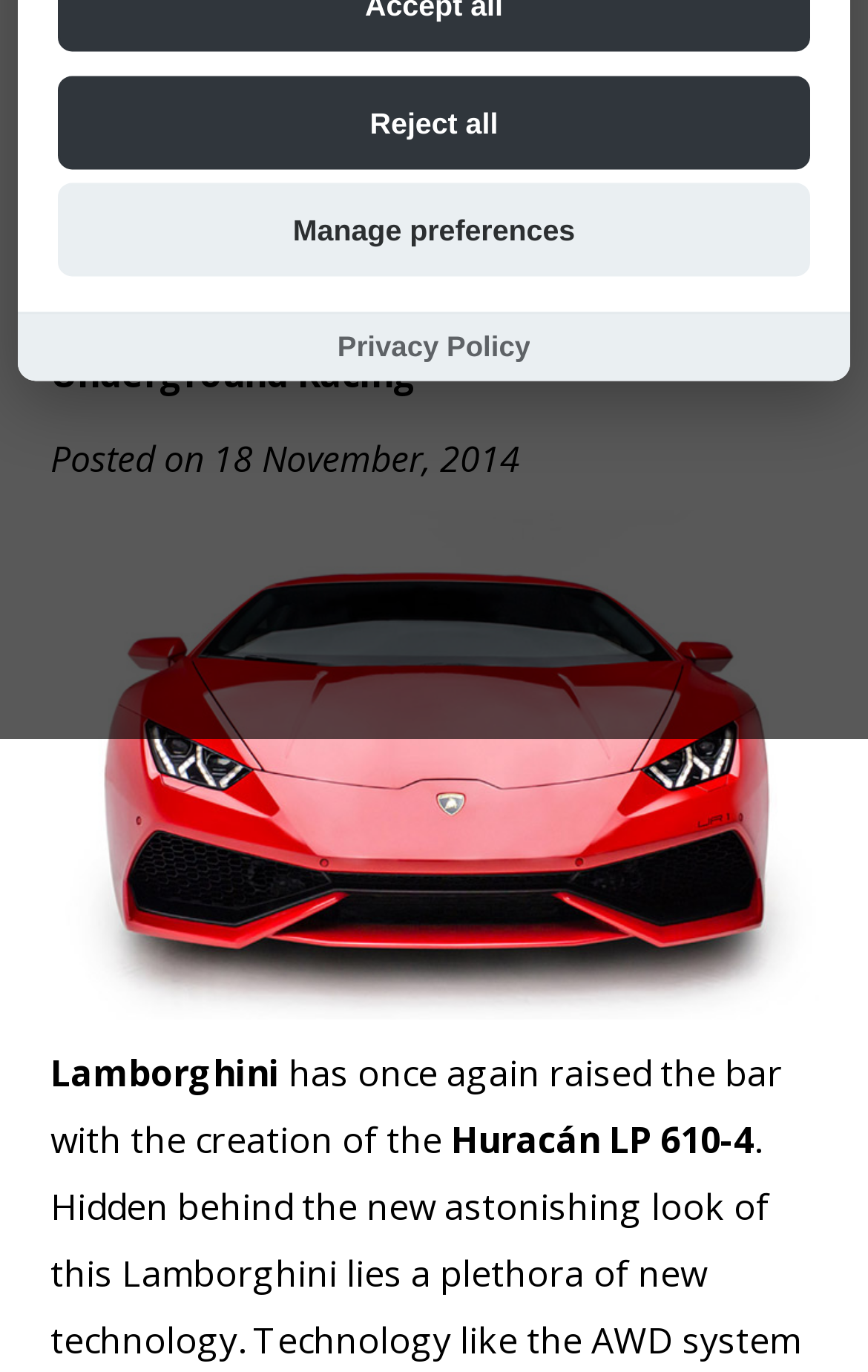Bounding box coordinates are to be given in the format (top-left x, top-left y, bottom-right x, bottom-right y). All values must be floating point numbers between 0 and 1. Provide the bounding box coordinate for the UI element described as: Privacy Policy

[0.389, 0.24, 0.611, 0.264]